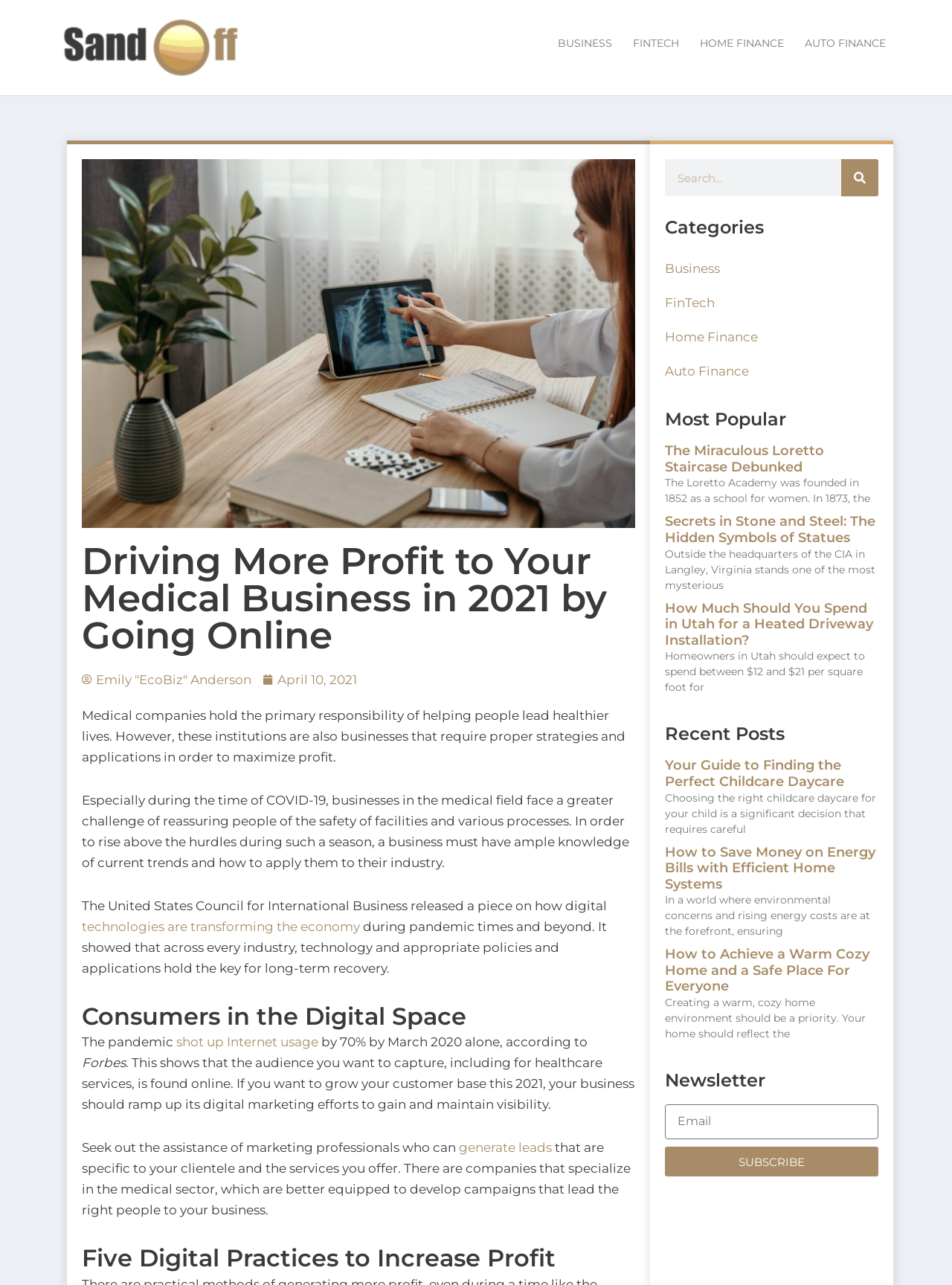Please identify the coordinates of the bounding box for the clickable region that will accomplish this instruction: "Subscribe to the newsletter".

[0.698, 0.892, 0.923, 0.916]